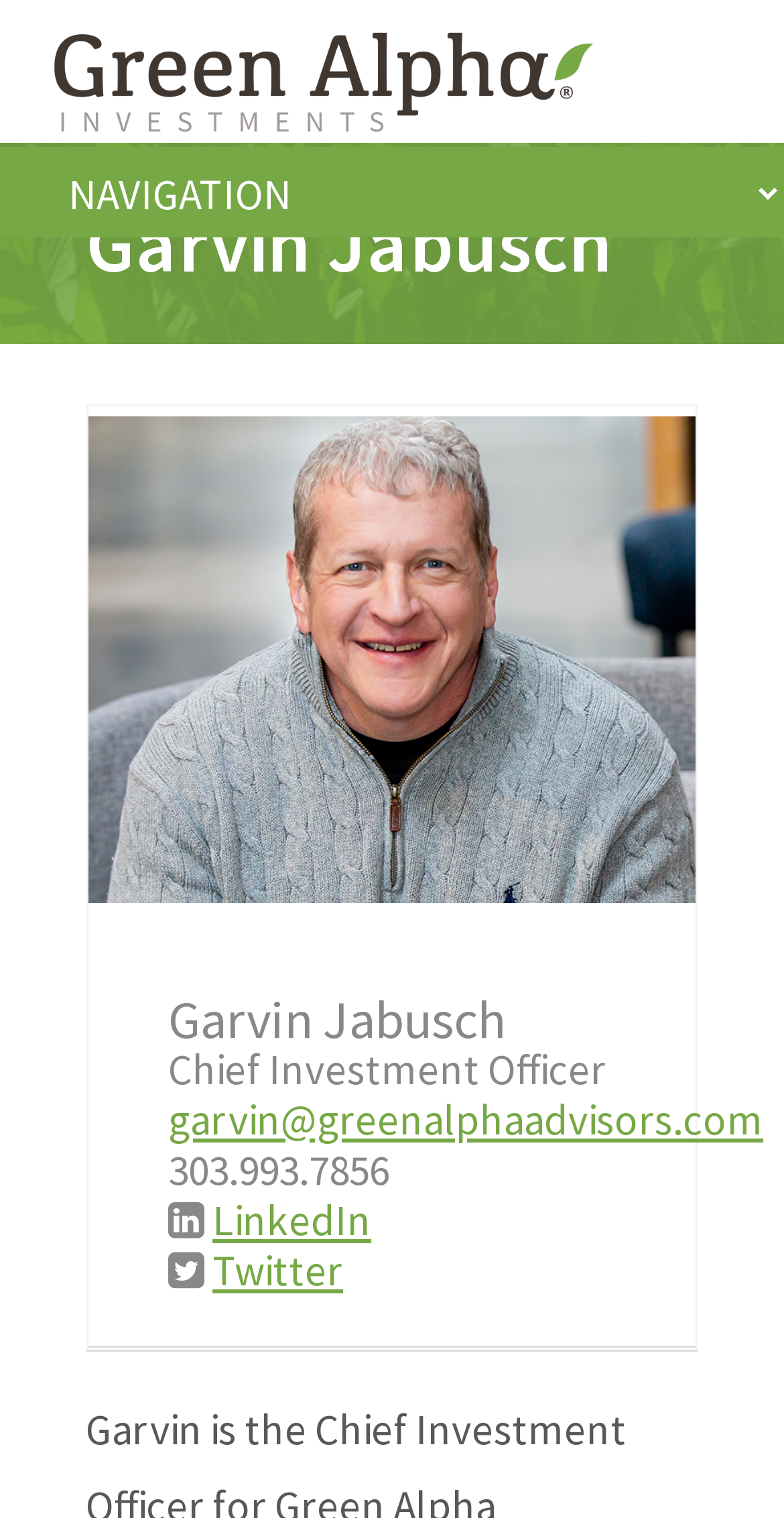What is Garvin Jabusch's job title?
Please answer the question as detailed as possible based on the image.

Based on the webpage, Garvin Jabusch's job title is mentioned as 'Chief Investment Officer' in the static text element below his name.